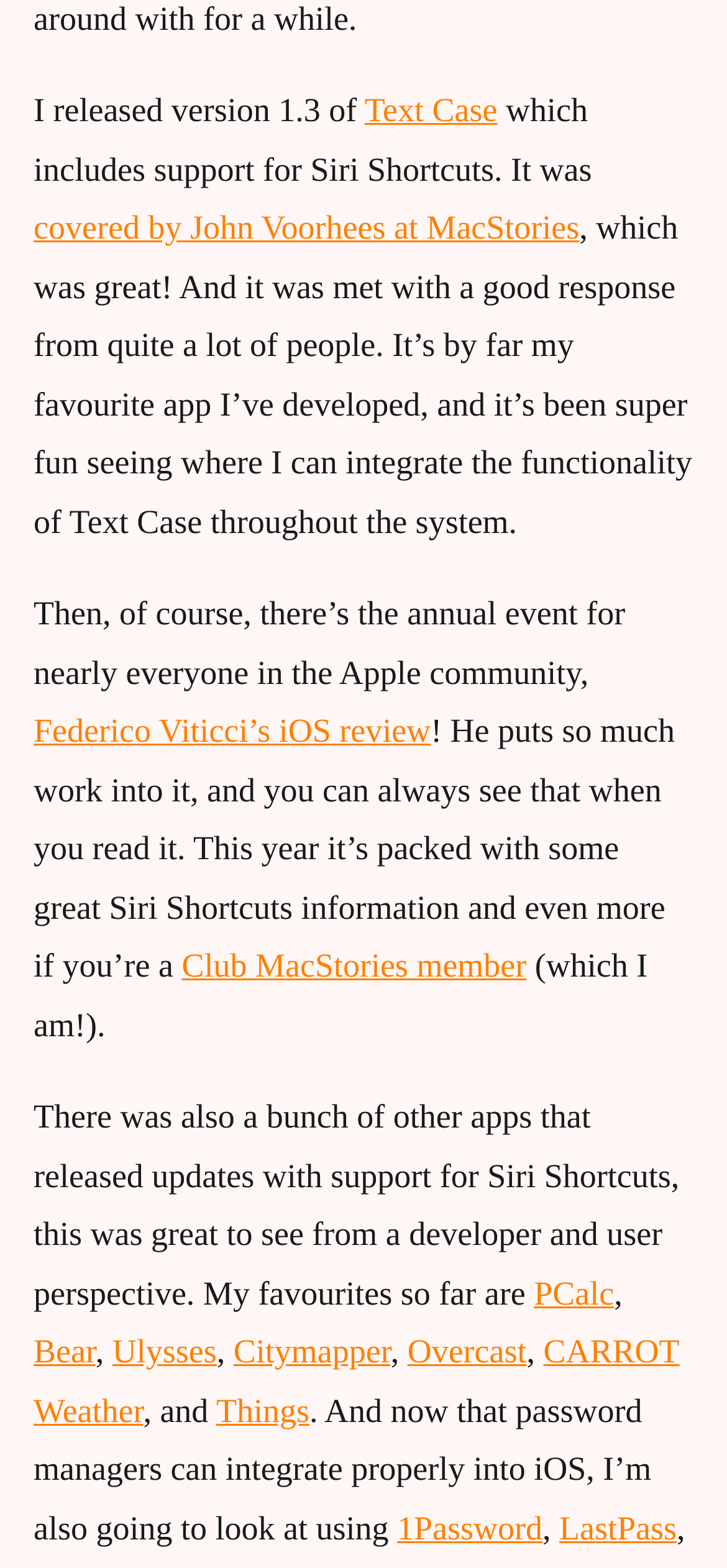What is the name of the annual event mentioned?
Answer with a single word or short phrase according to what you see in the image.

Federico Viticci’s iOS review